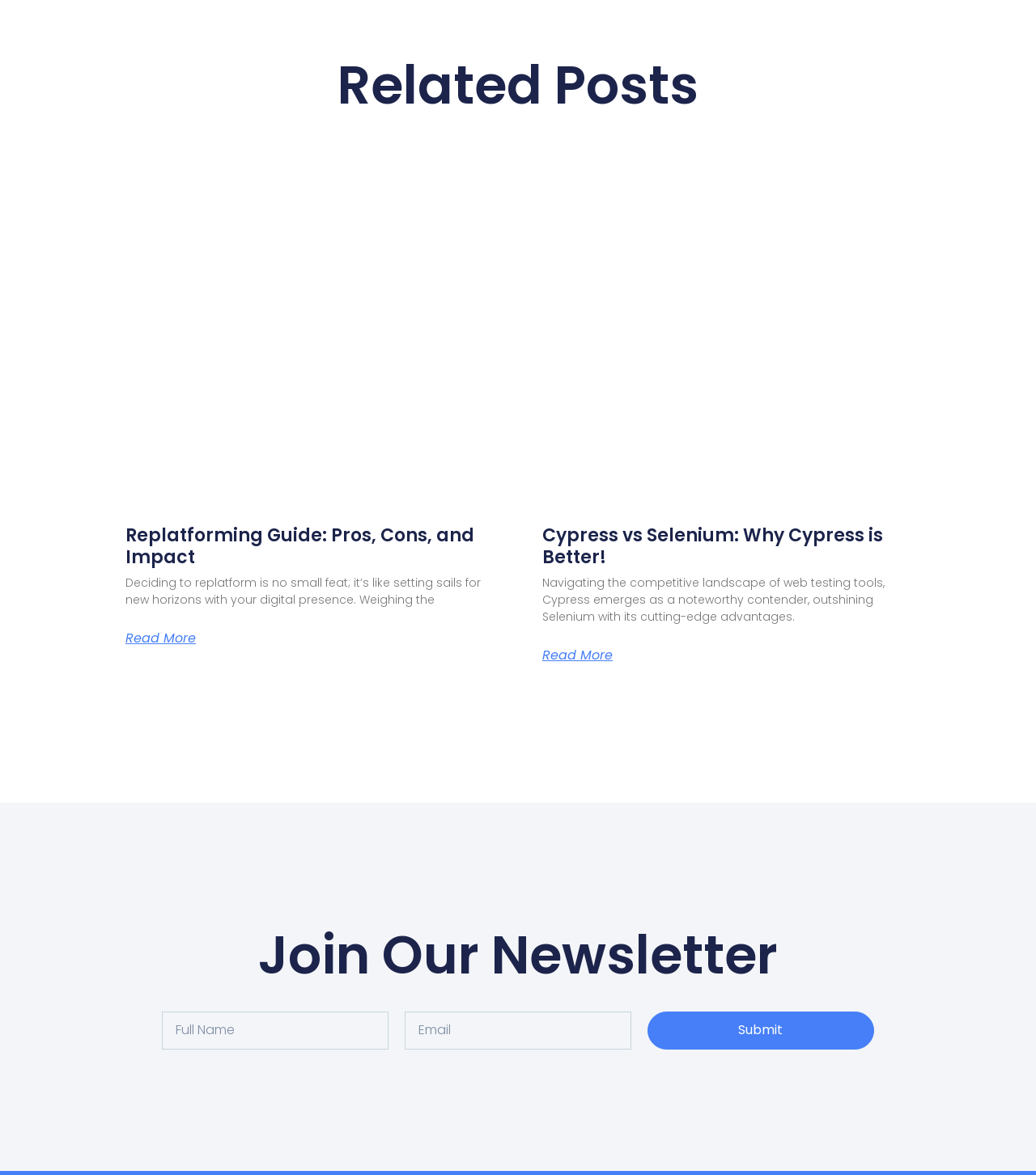Using the element description: "Read More", determine the bounding box coordinates for the specified UI element. The coordinates should be four float numbers between 0 and 1, [left, top, right, bottom].

[0.121, 0.538, 0.189, 0.549]